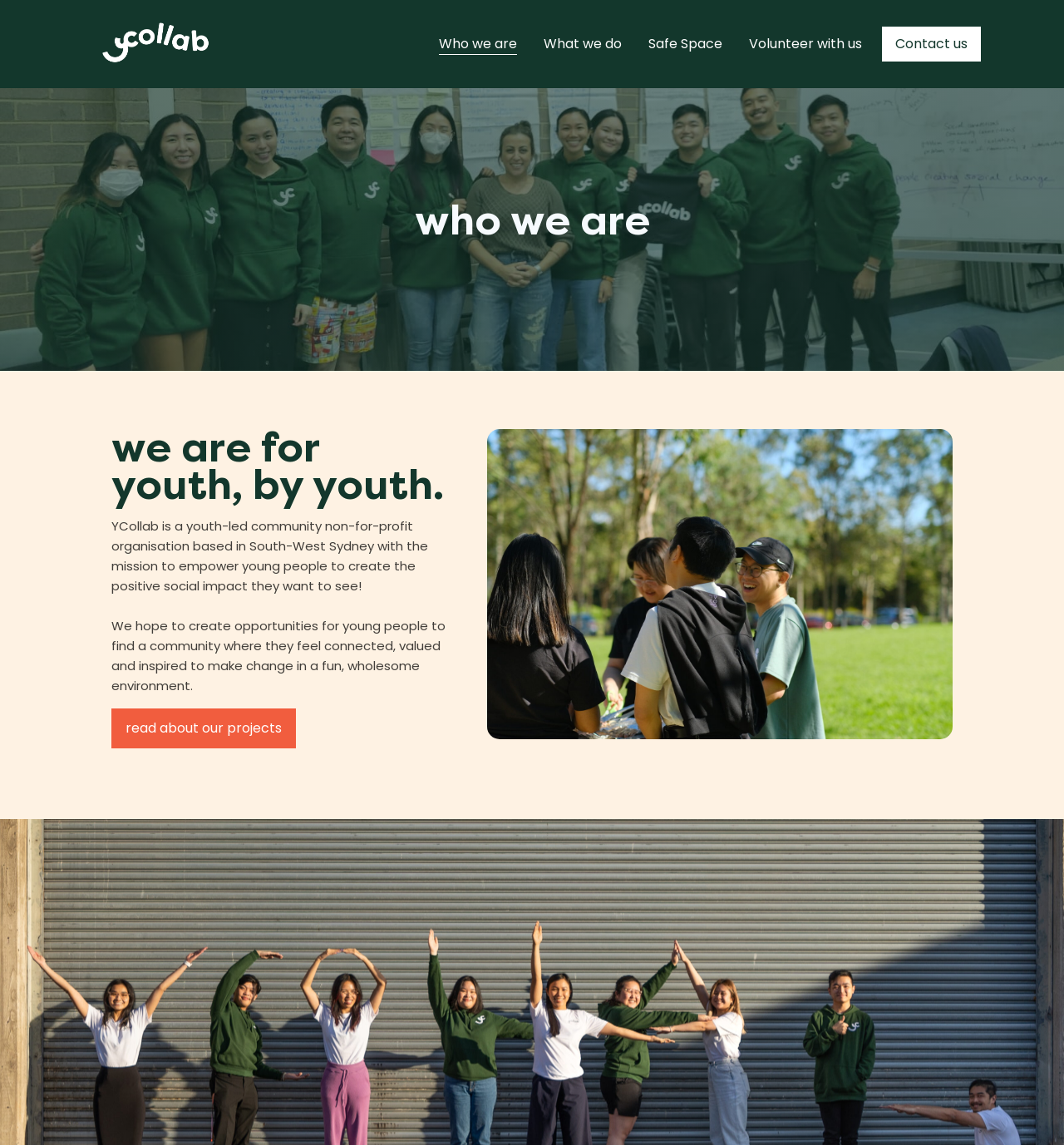Using the elements shown in the image, answer the question comprehensively: What is the mission of YCollab?

The mission of YCollab can be inferred from the StaticText element 'YCollab is a youth-led community non-for-profit organisation...'. The text states that the mission is to 'empower young people to create the positive social impact they want to see'.